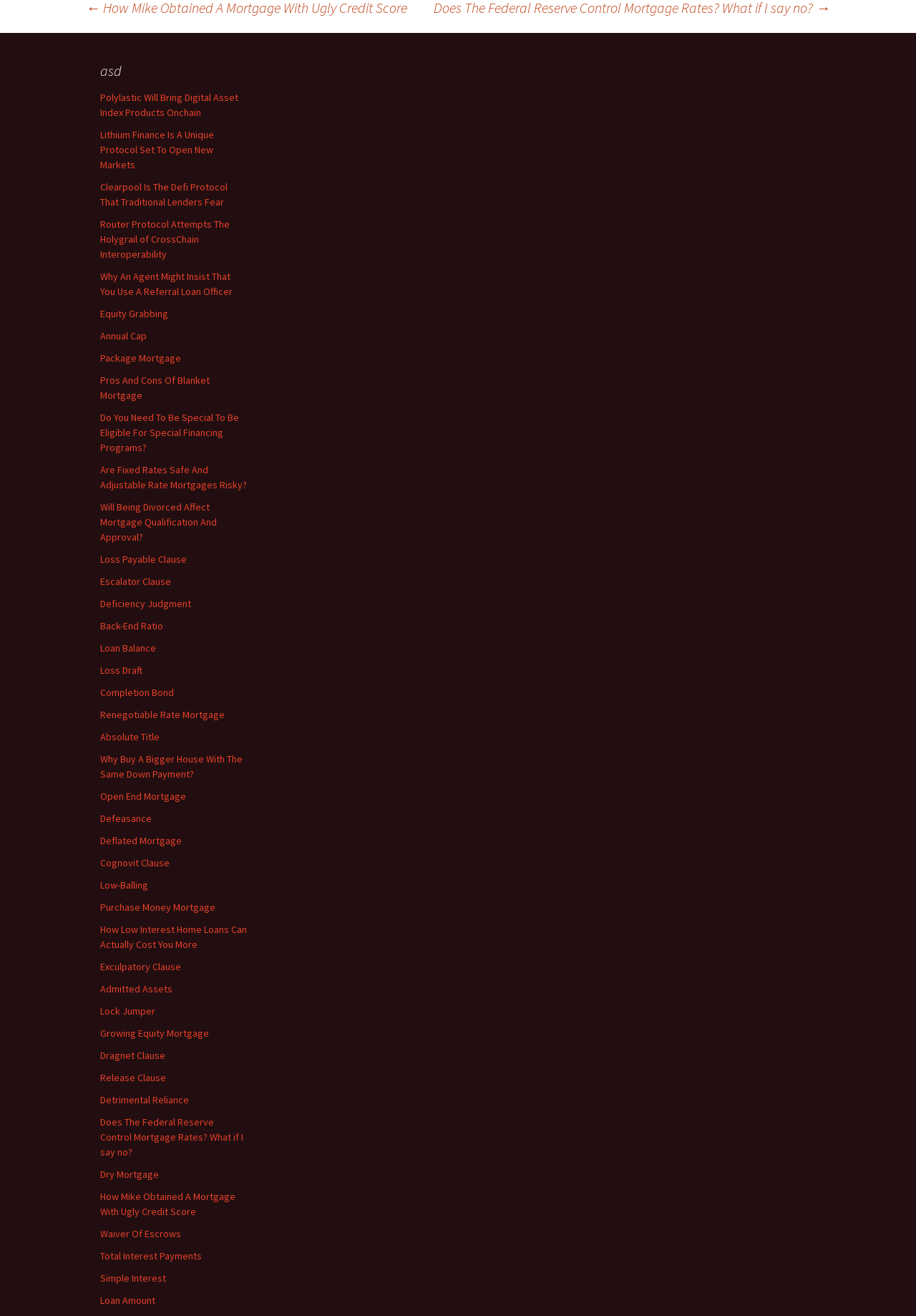Please respond to the question using a single word or phrase:
Are all links related to finance?

Yes